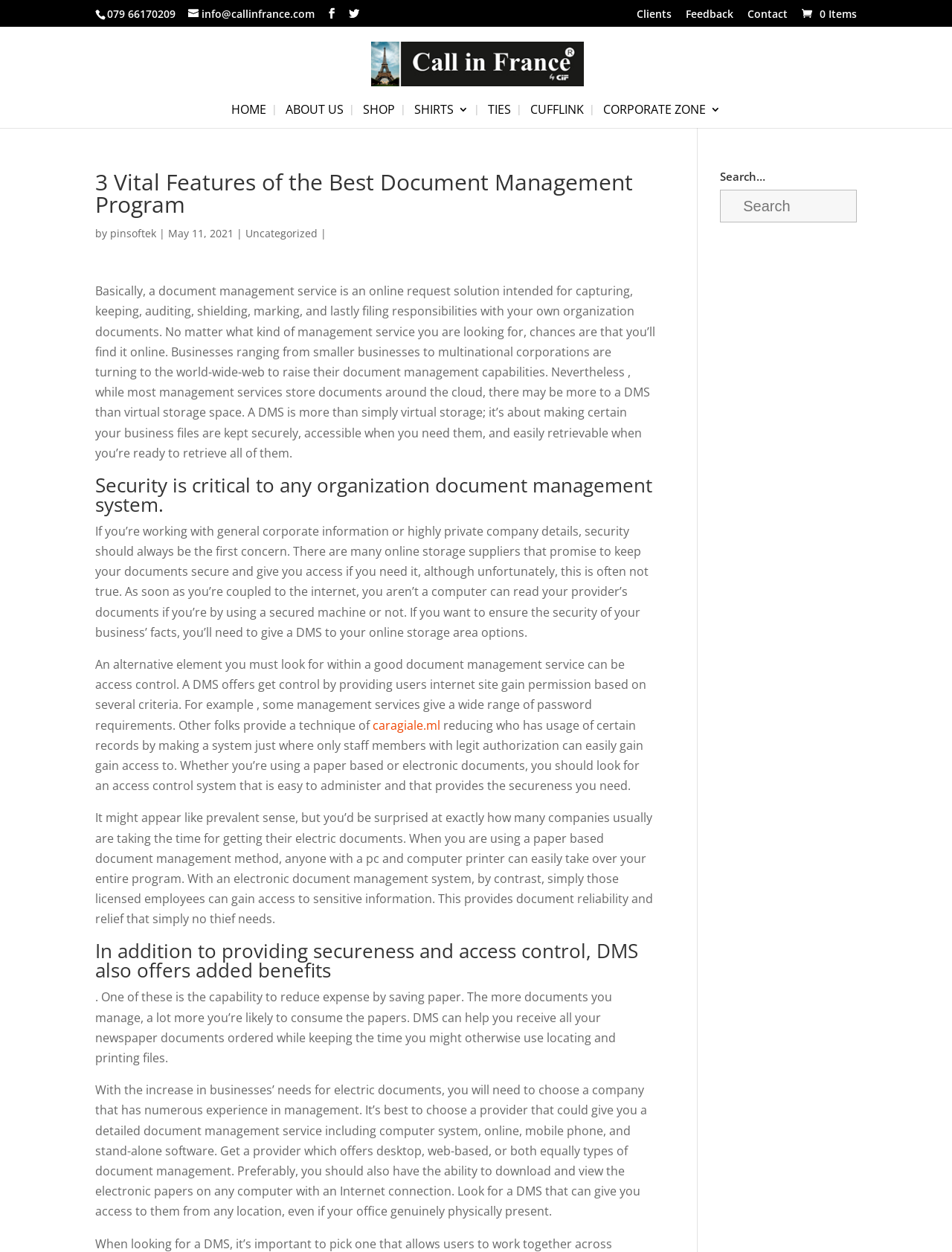Locate the bounding box of the UI element based on this description: "alt="callinfrance.com"". Provide four float numbers between 0 and 1 as [left, top, right, bottom].

[0.371, 0.044, 0.632, 0.057]